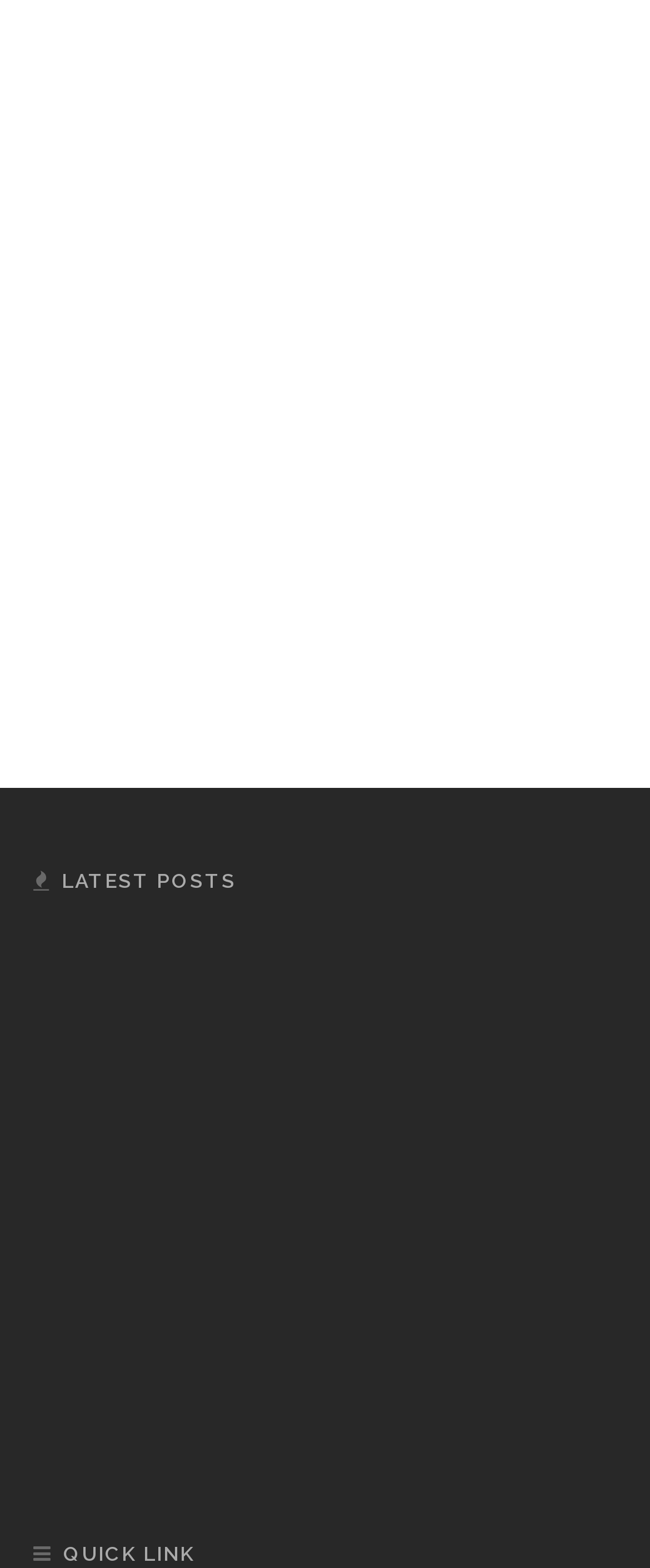Provide your answer to the question using just one word or phrase: What is the category of the article 'Luxury Living Redefined'?

HOME IMPROVEMENT